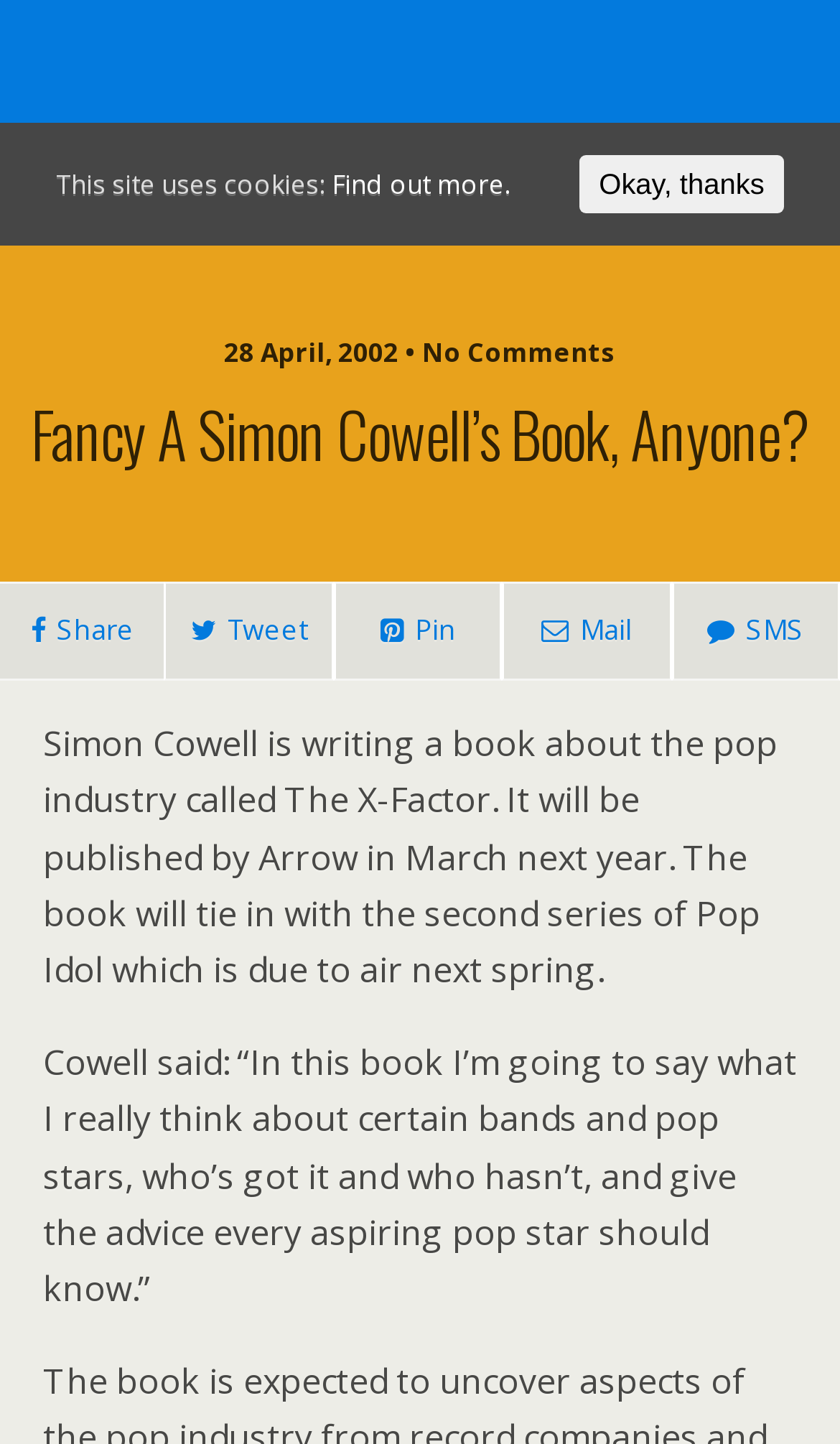Write an exhaustive caption that covers the webpage's main aspects.

The webpage is about Simon Cowell's upcoming book, "The X-Factor", which will be published in March next year. At the top of the page, there is a button with a hamburger icon on the right side, a link to "Pop-Music.com" in the middle, and another button with a backward icon on the left side. Below these elements, there is a search bar with a "Search" button on the right side.

On the left side of the page, there is a date and comment count, "28 April, 2002 • No Comments". The main heading, "Fancy A Simon Cowell’s Book, Anyone?", spans the entire width of the page. Below the heading, there are four social media links, "Share", "Tweet", "Pin", and "Mail", aligned horizontally.

The main content of the page is divided into two paragraphs. The first paragraph describes Simon Cowell's book, stating that it will tie in with the second series of Pop Idol. The second paragraph is a quote from Cowell, where he mentions that he will share his honest opinions about certain bands and pop stars in the book.

At the bottom of the page, there is a notice about the site using cookies, with a link to "Find out more" and an "Okay, thanks" button.